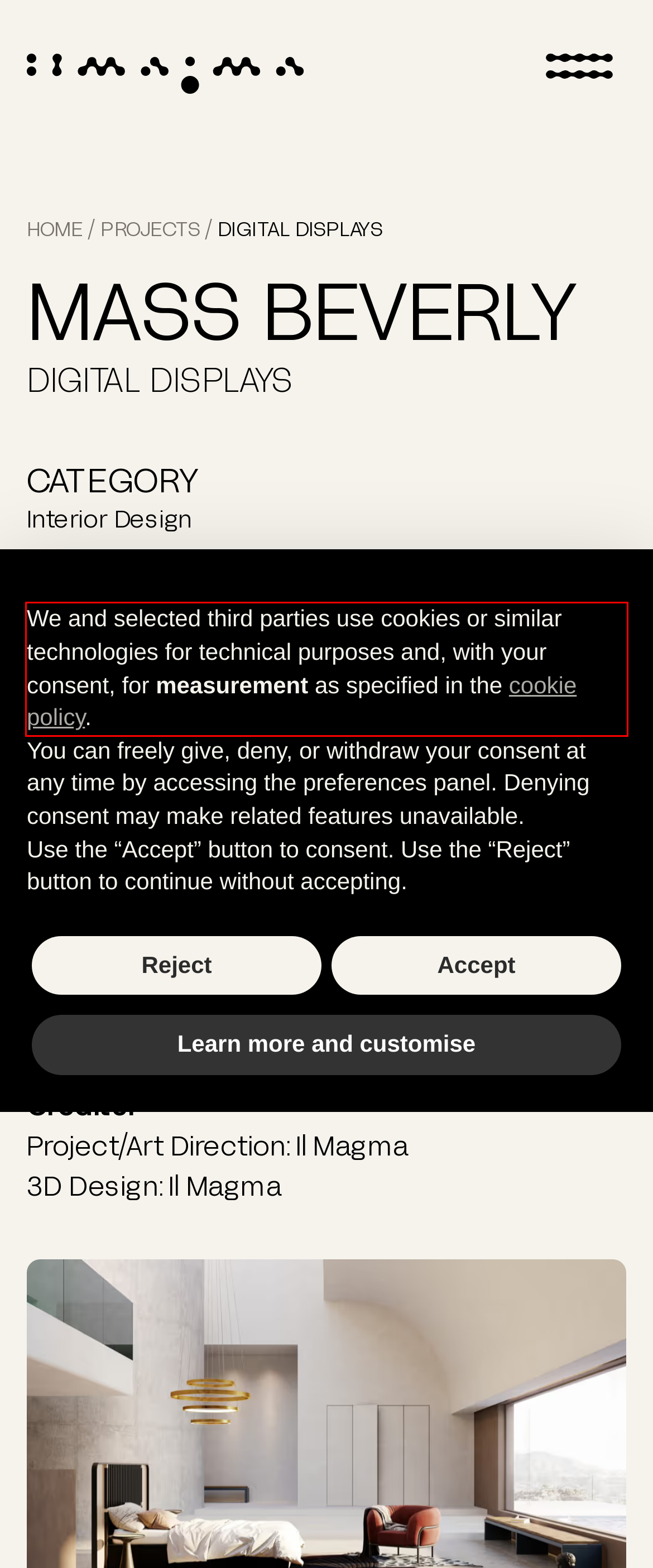You are provided with a screenshot of a webpage that includes a UI element enclosed in a red rectangle. Extract the text content inside this red rectangle.

We and selected third parties use cookies or similar technologies for technical purposes and, with your consent, for measurement as specified in the cookie policy.